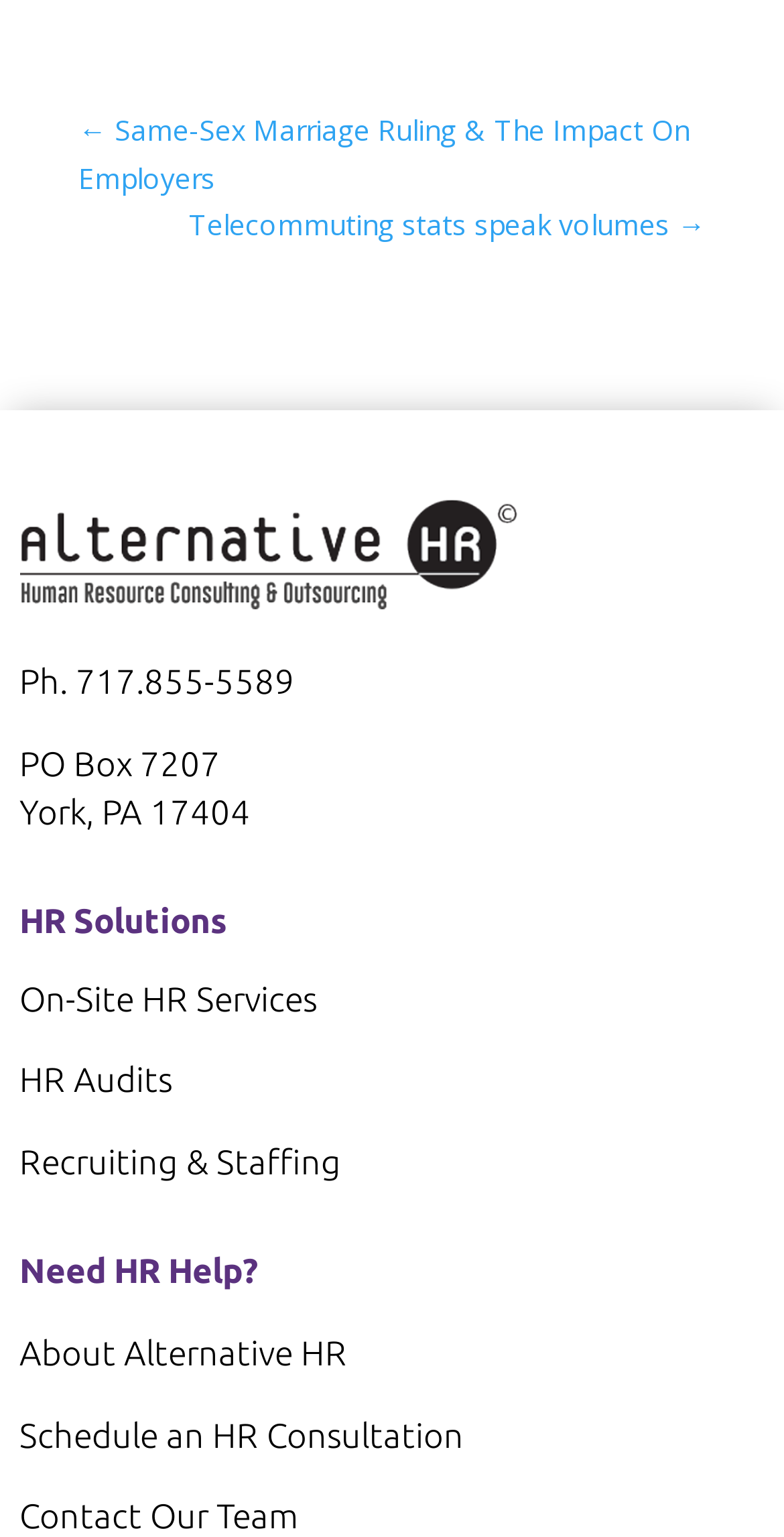Find the bounding box coordinates of the element to click in order to complete the given instruction: "Schedule an HR Consultation."

[0.025, 0.92, 0.592, 0.945]